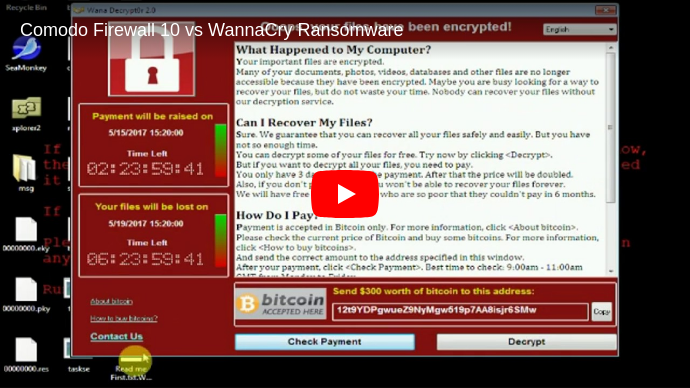Refer to the image and offer a detailed explanation in response to the question: What is the purpose of the timer in the image?

The timer is counting down, emphasizing the urgency of the situation, implying that the user has a limited time to take action to recover their files or pay the ransom.